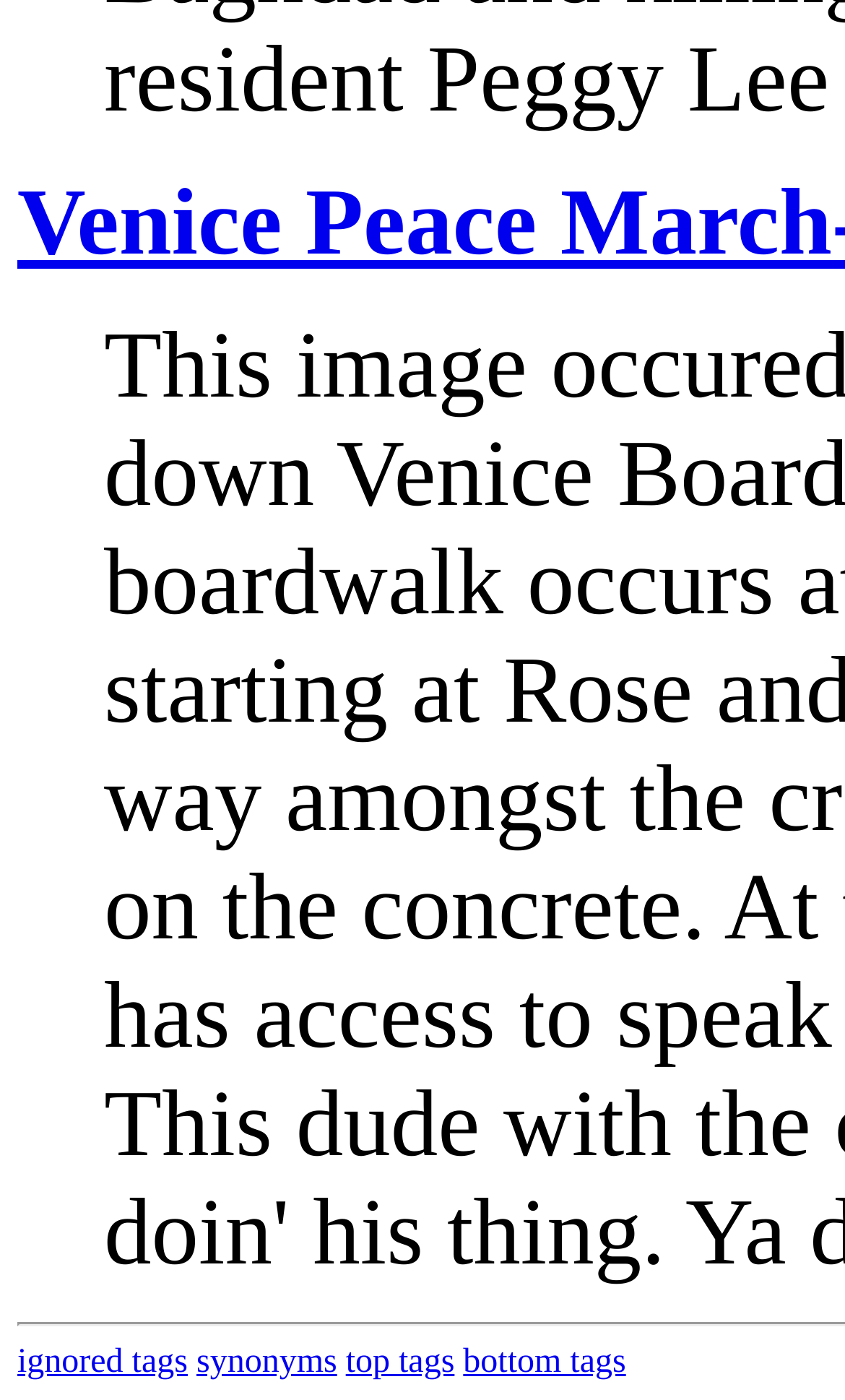Using the provided element description, identify the bounding box coordinates as (top-left x, top-left y, bottom-right x, bottom-right y). Ensure all values are between 0 and 1. Description: synonyms

[0.232, 0.96, 0.399, 0.986]